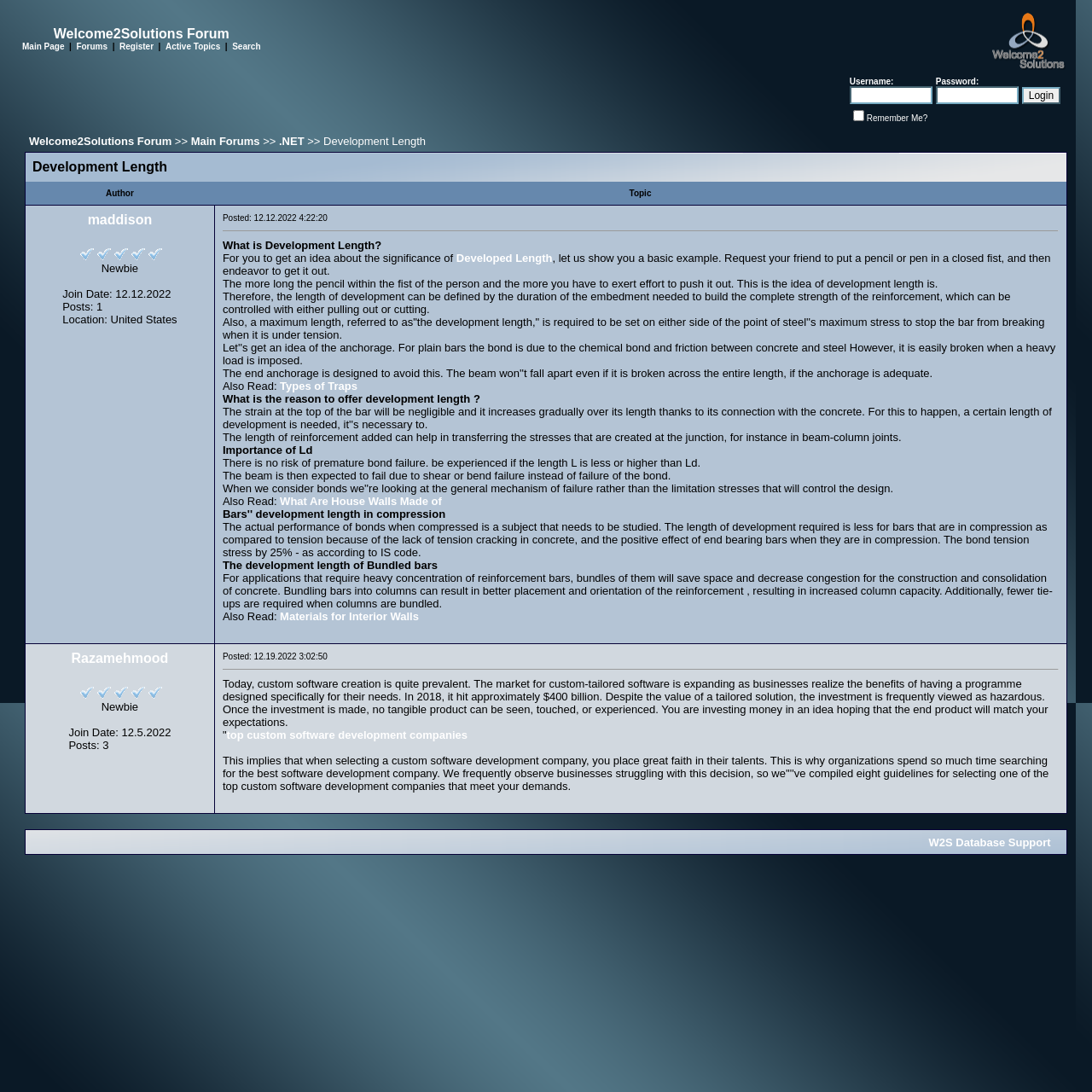Can you find the bounding box coordinates of the area I should click to execute the following instruction: "Click on the 'Main Page' link"?

[0.02, 0.038, 0.059, 0.047]